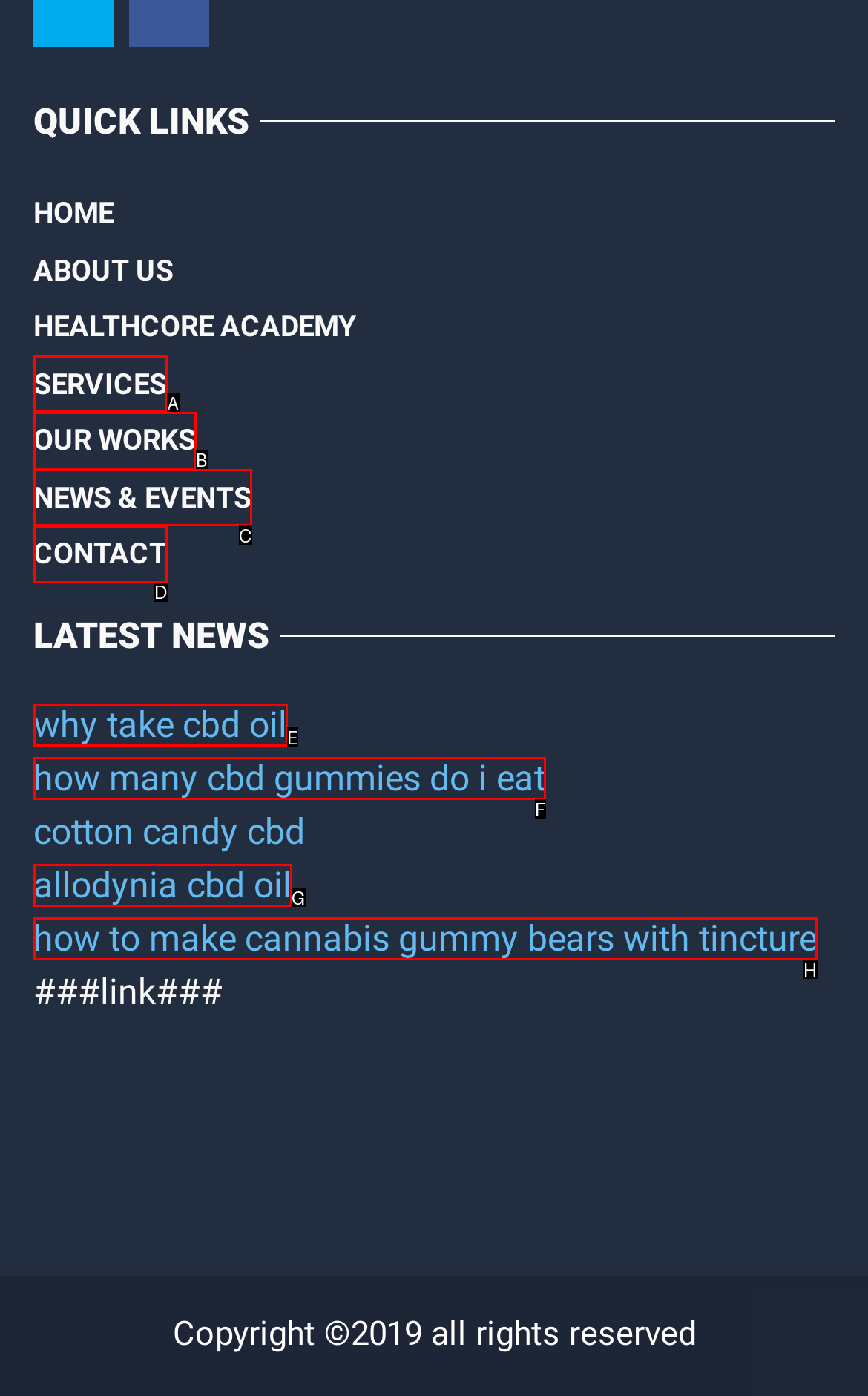Tell me which one HTML element best matches the description: Contact
Answer with the option's letter from the given choices directly.

D